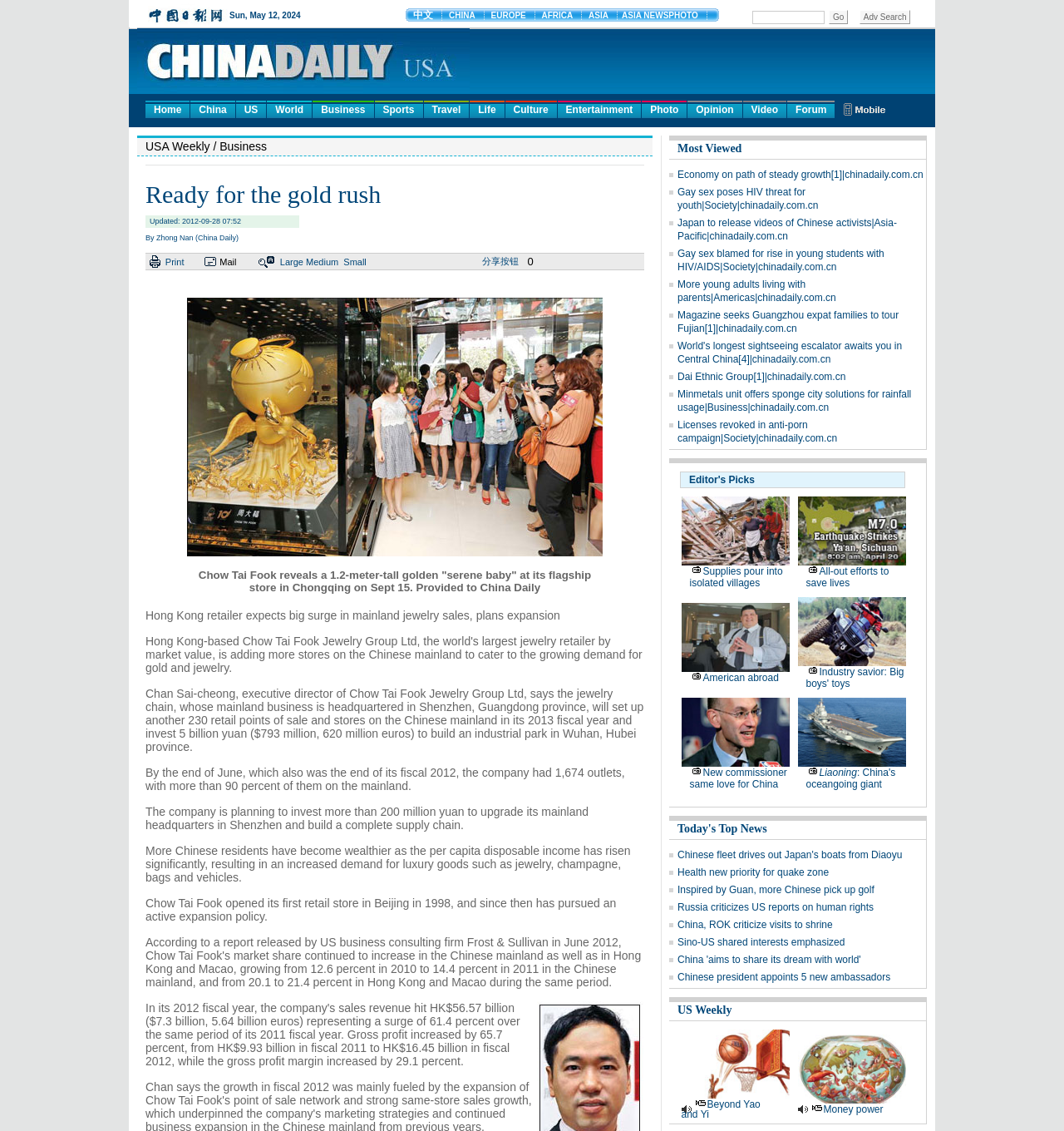Specify the bounding box coordinates of the element's area that should be clicked to execute the given instruction: "Read the 'Hong Kong retailer expects big surge in mainland jewelry sales, plans expansion' article". The coordinates should be four float numbers between 0 and 1, i.e., [left, top, right, bottom].

[0.137, 0.538, 0.526, 0.55]